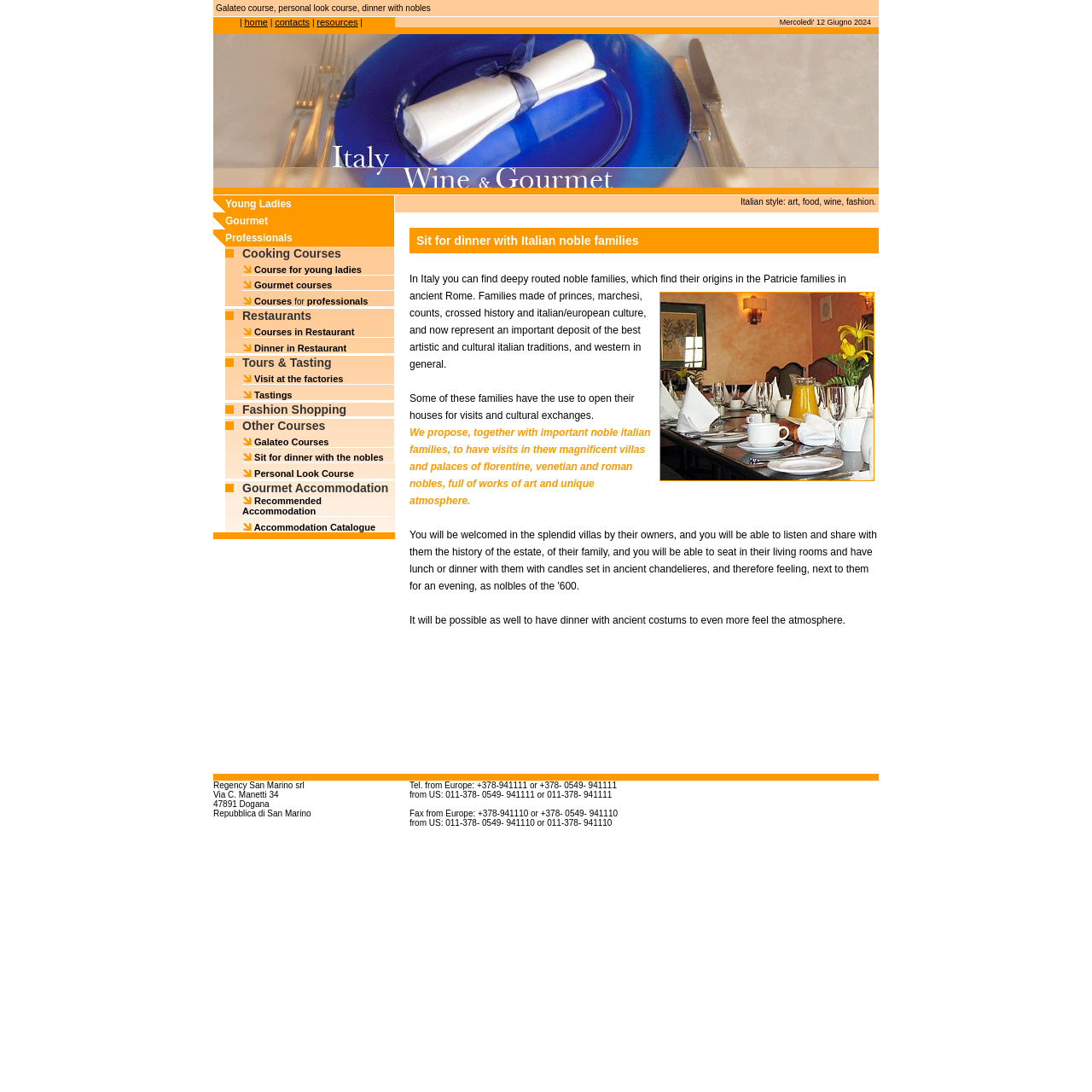Determine the bounding box of the UI element mentioned here: "name="s" placeholder="Search for..."". The coordinates must be in the format [left, top, right, bottom] with values ranging from 0 to 1.

None